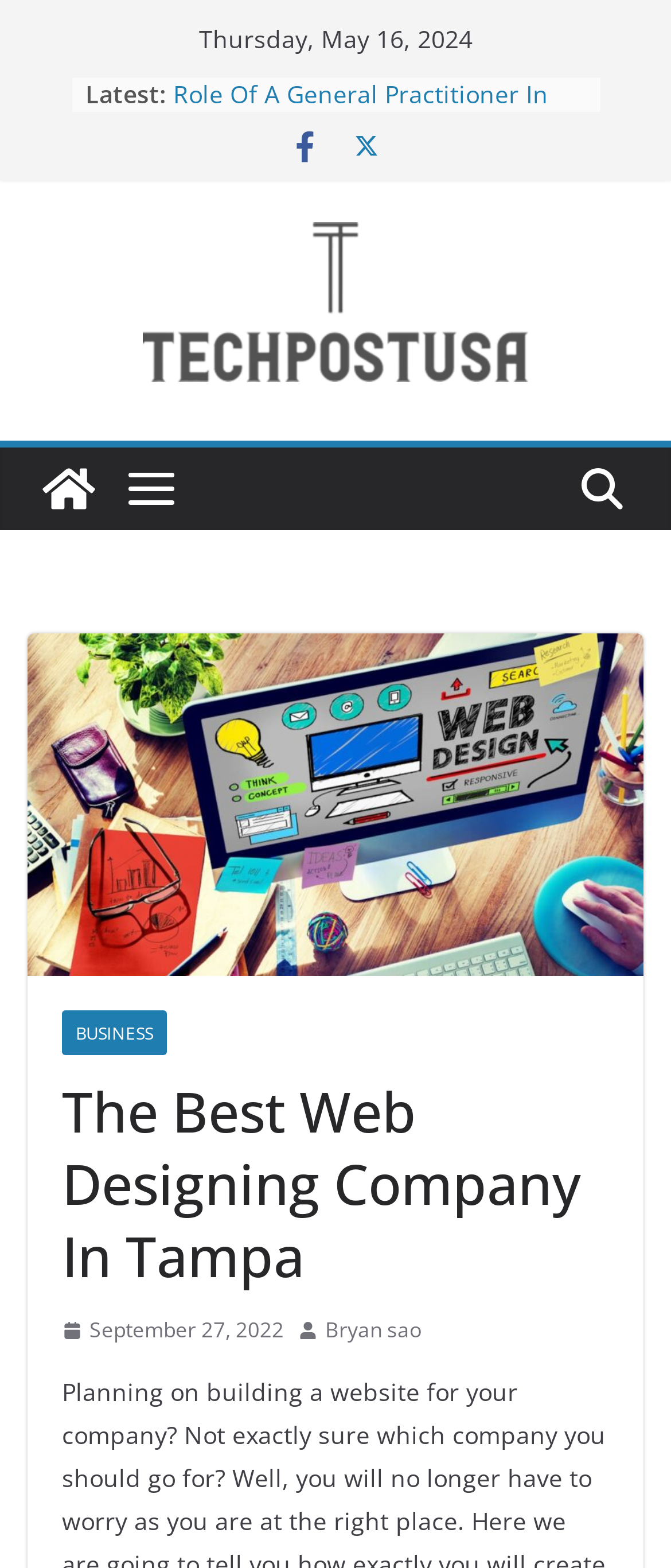Please determine the bounding box coordinates for the UI element described as: "Bryan sao".

[0.485, 0.837, 0.628, 0.86]